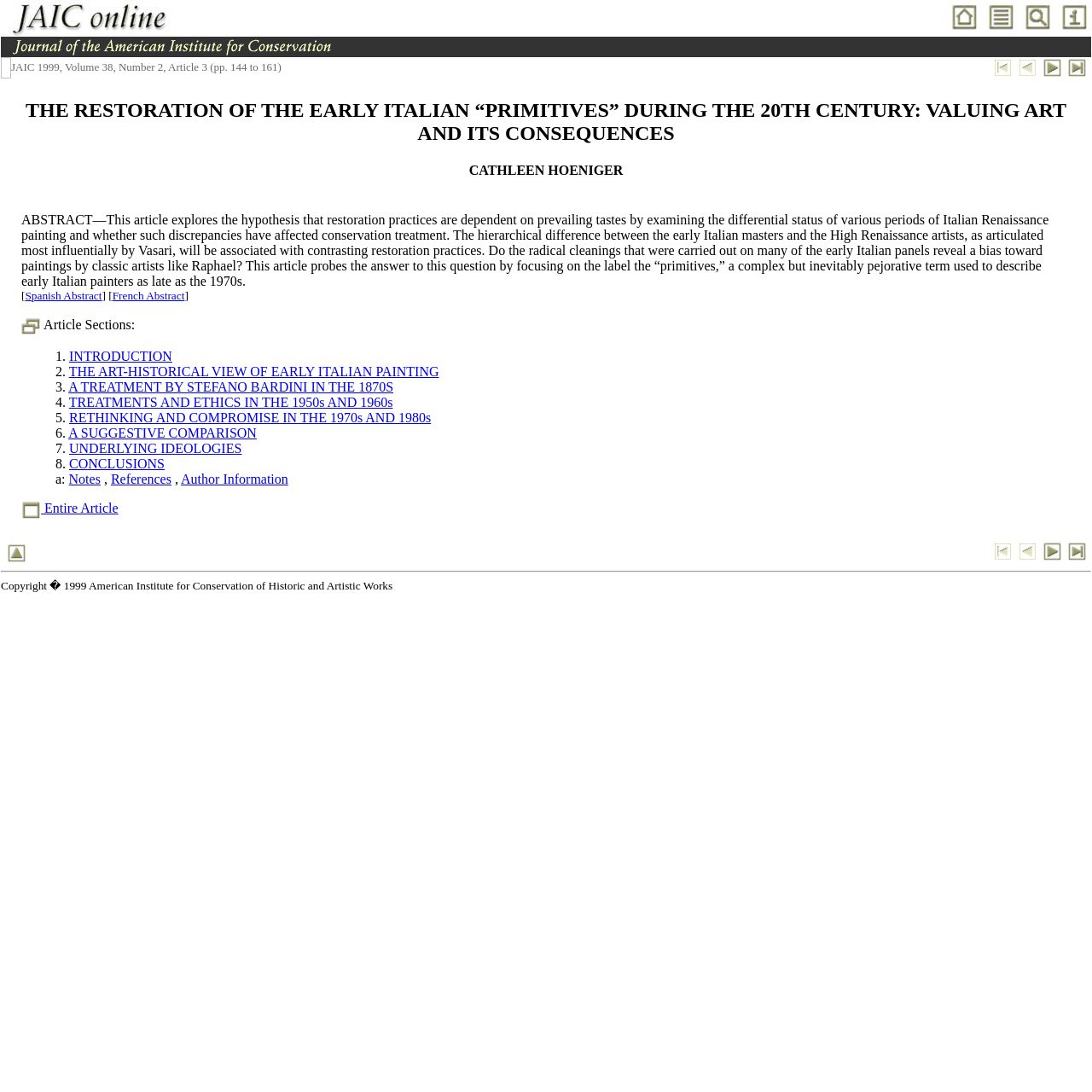Give a one-word or one-phrase response to the question: 
What is the language of the abstract?

English